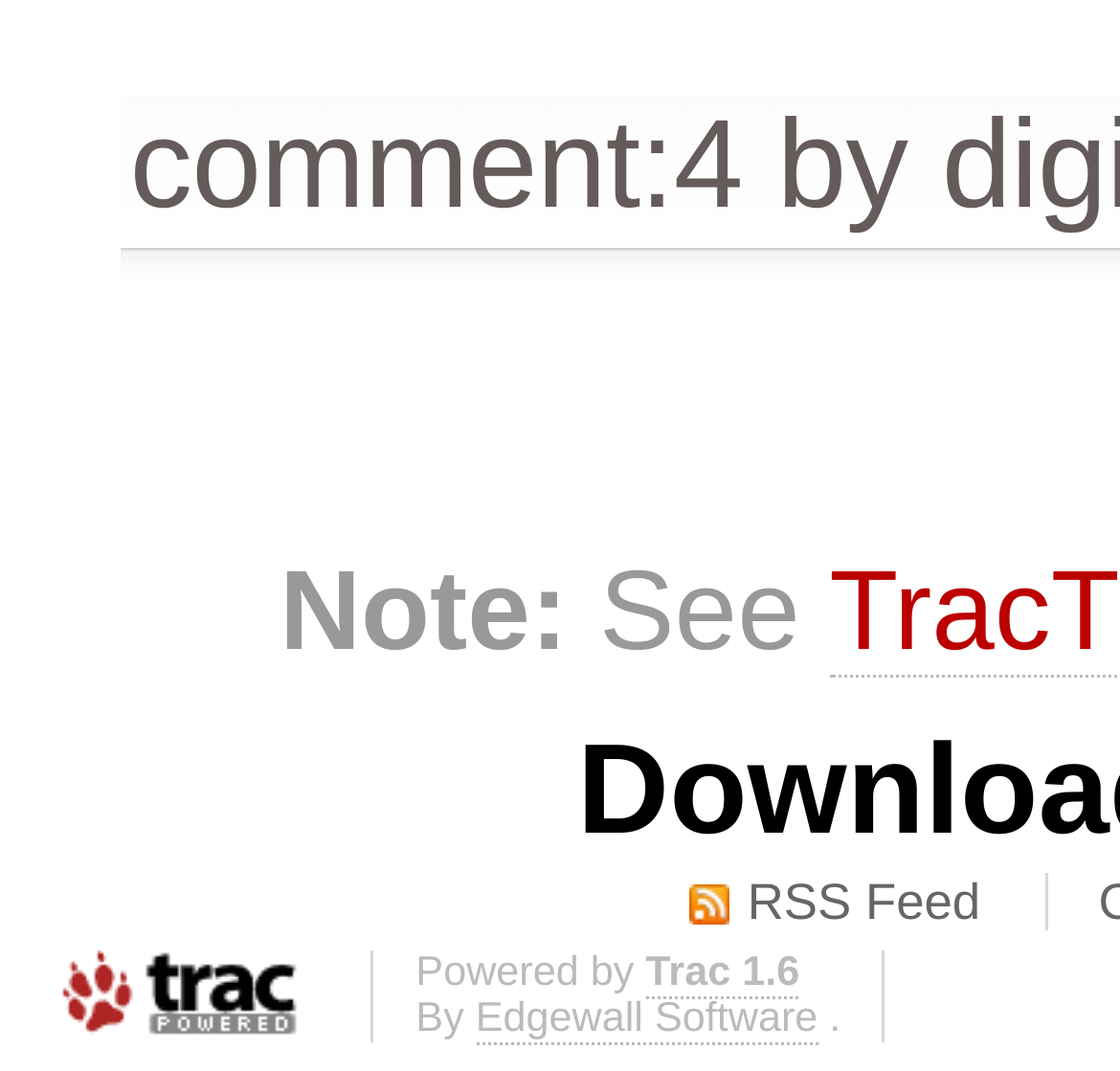Identify the bounding box of the UI element described as follows: "Edgewall Software". Provide the coordinates as four float numbers in the range of 0 to 1 [left, top, right, bottom].

[0.425, 0.929, 0.73, 0.975]